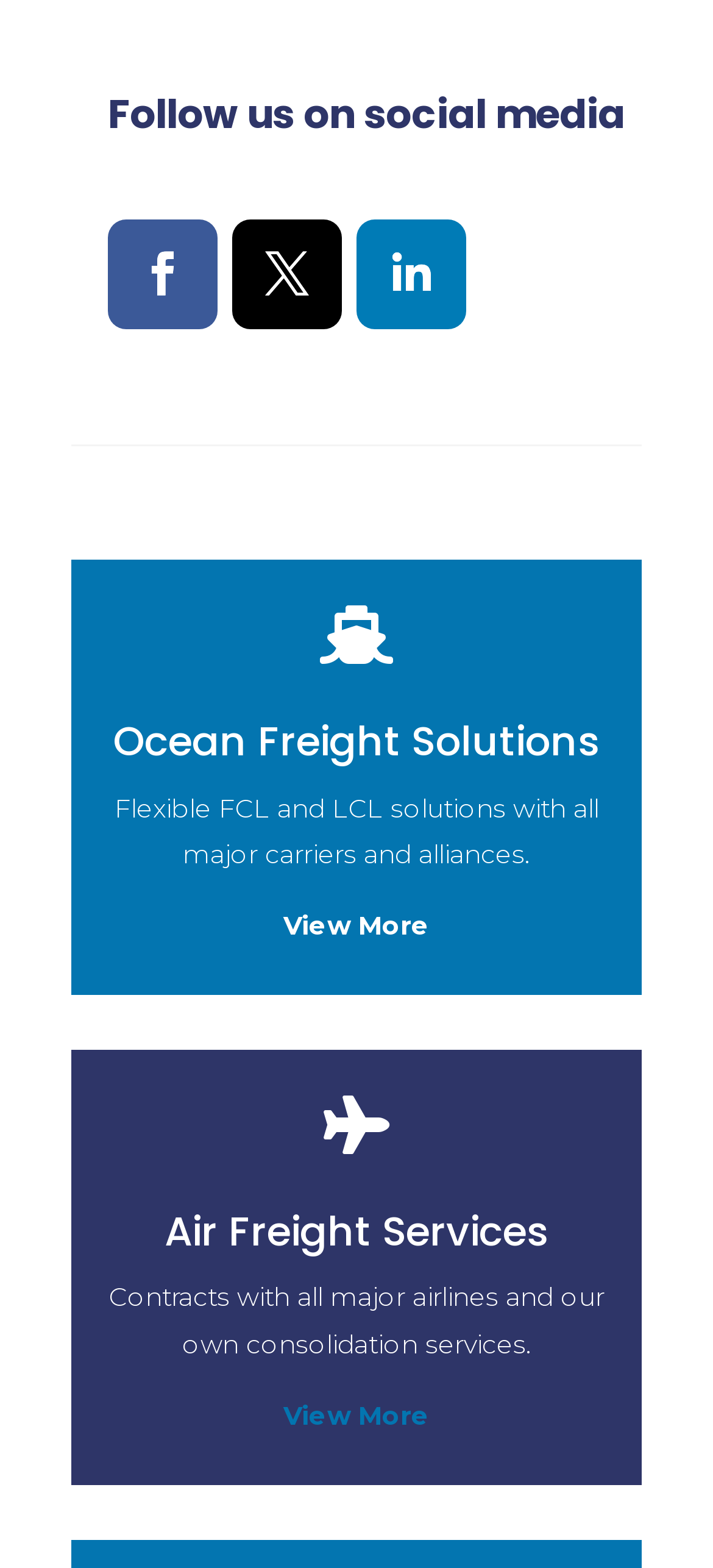Identify the bounding box coordinates of the specific part of the webpage to click to complete this instruction: "Follow us on social media".

[0.151, 0.055, 0.877, 0.091]